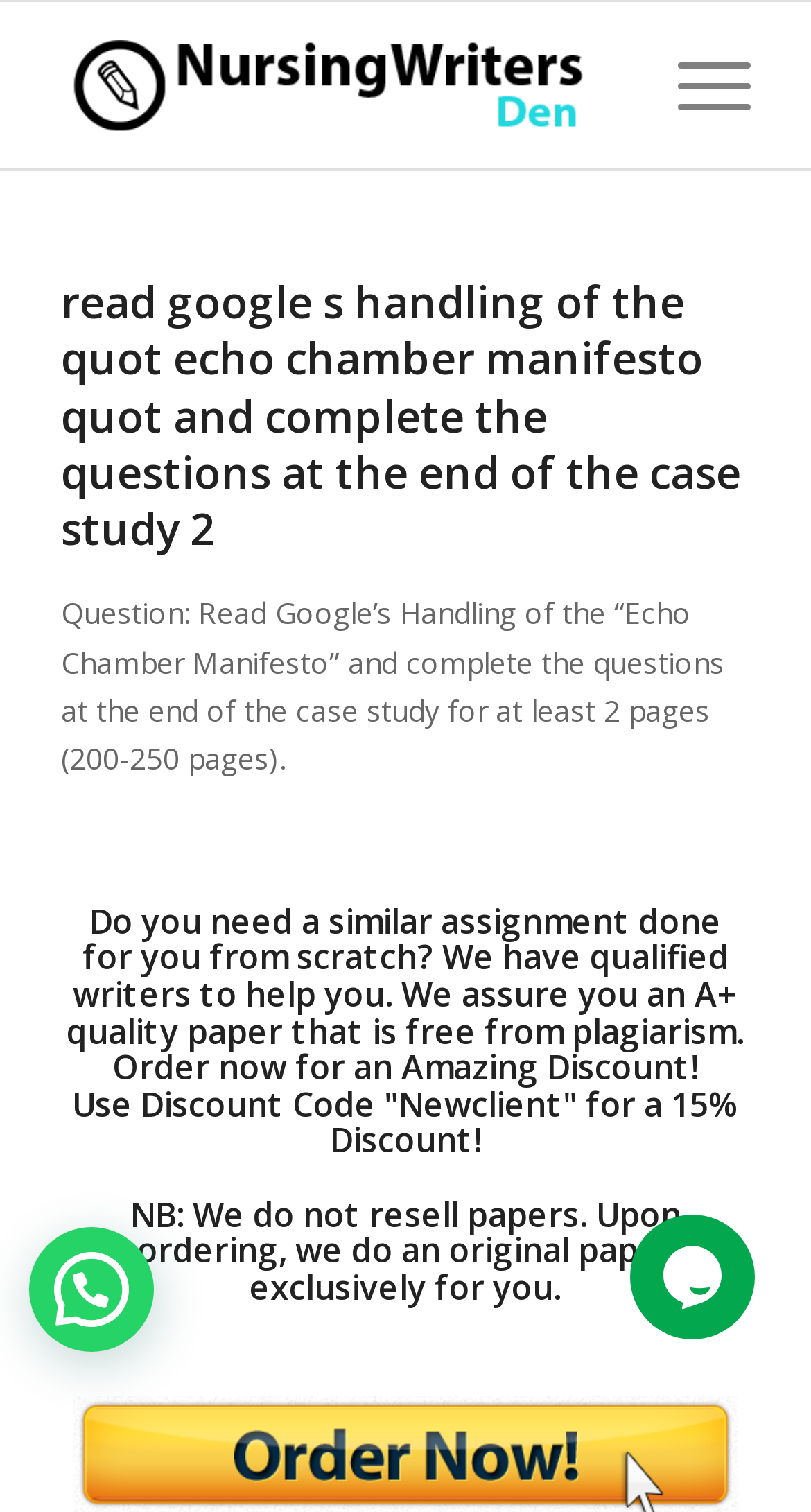What is the purpose of the chat widget on this webpage?
Look at the screenshot and provide an in-depth answer.

The chat widget on the webpage allows users to open a chat, likely to communicate with the writing service or ask questions about their assignments.